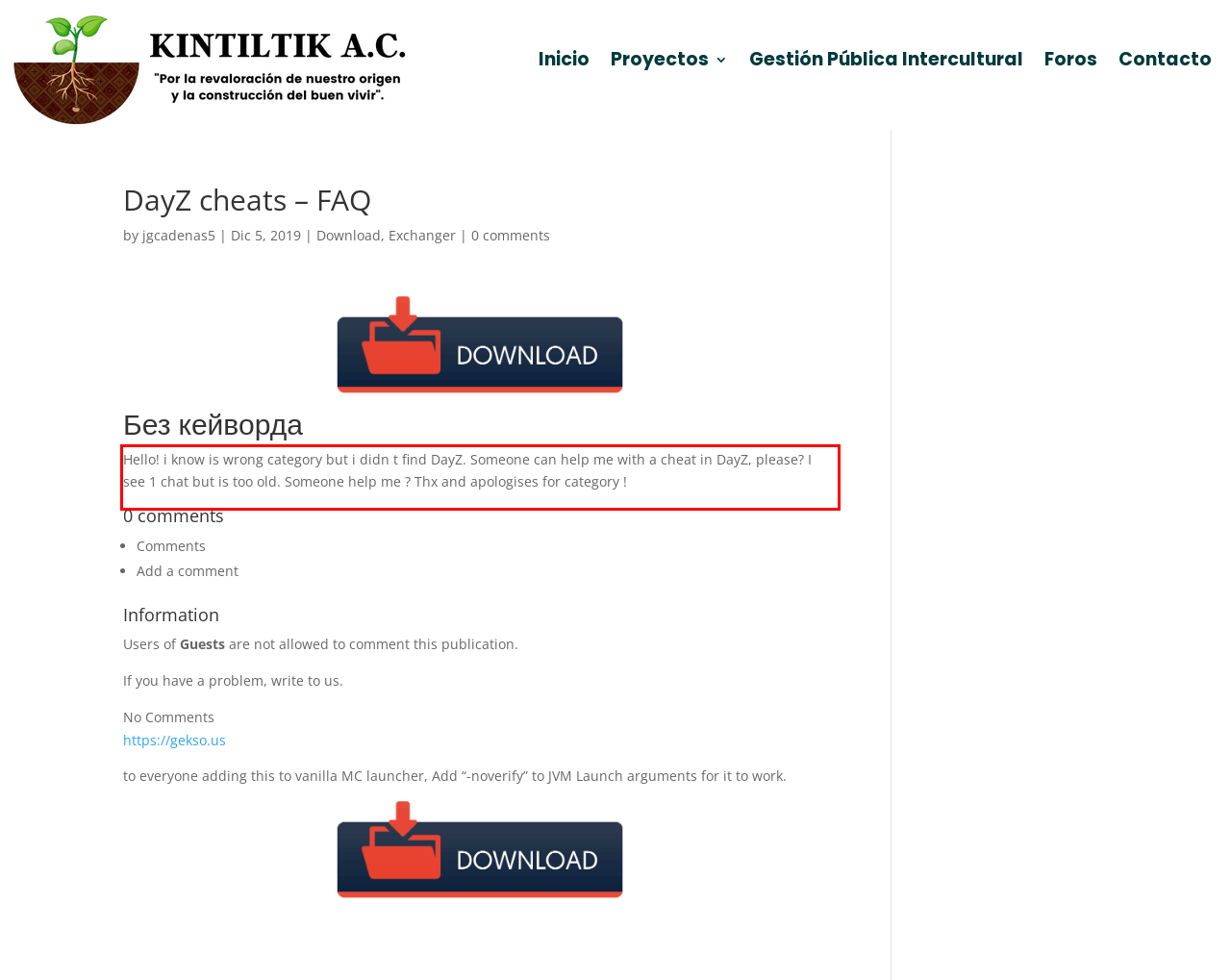Given a screenshot of a webpage containing a red bounding box, perform OCR on the text within this red bounding box and provide the text content.

Hello! i know is wrong category but i didn t find DayZ. Someone can help me with a cheat in DayZ, please? I see 1 chat but is too old. Someone help me ? Thx and apologises for category !